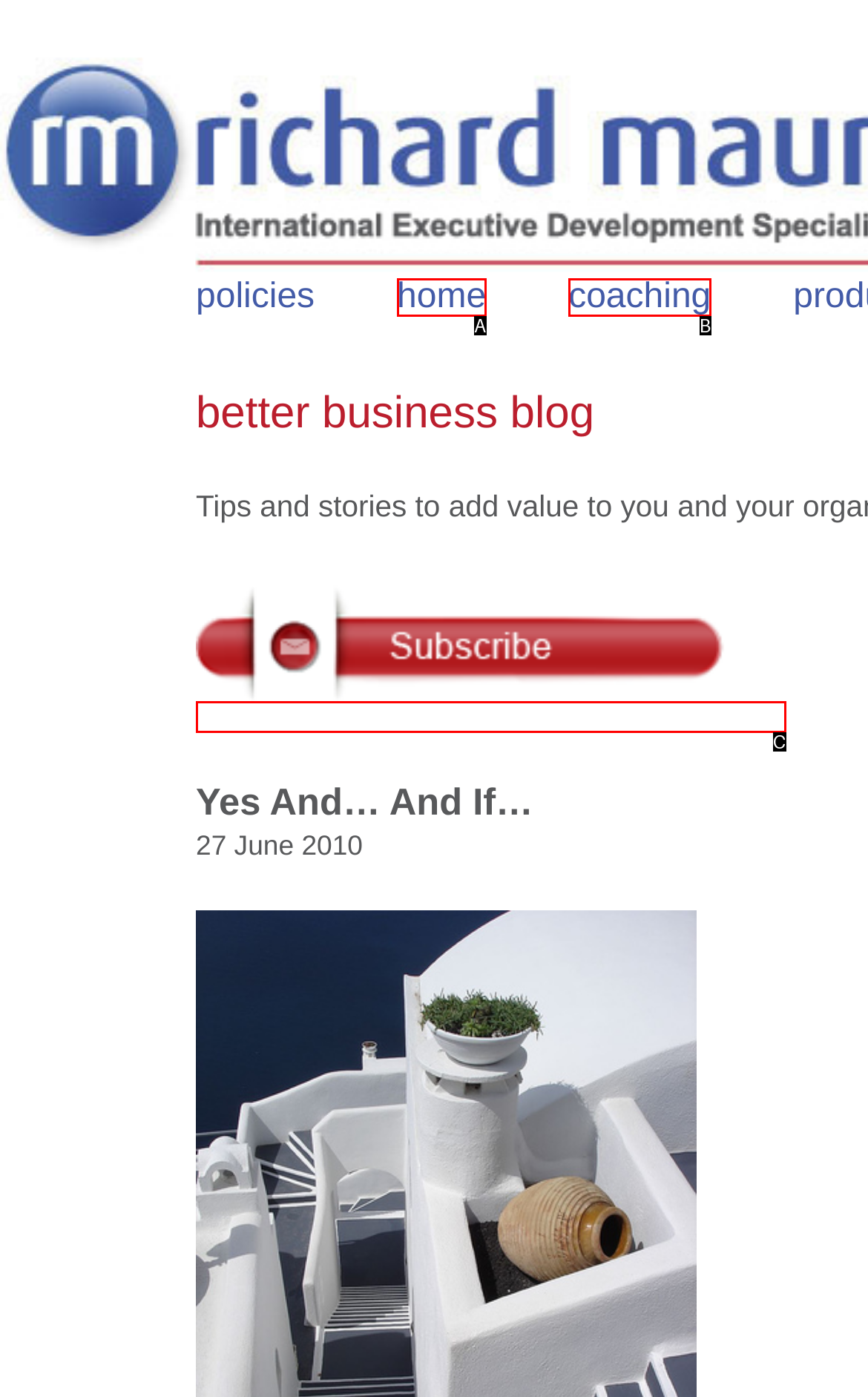Match the description: parent_node: better business blog to the correct HTML element. Provide the letter of your choice from the given options.

C